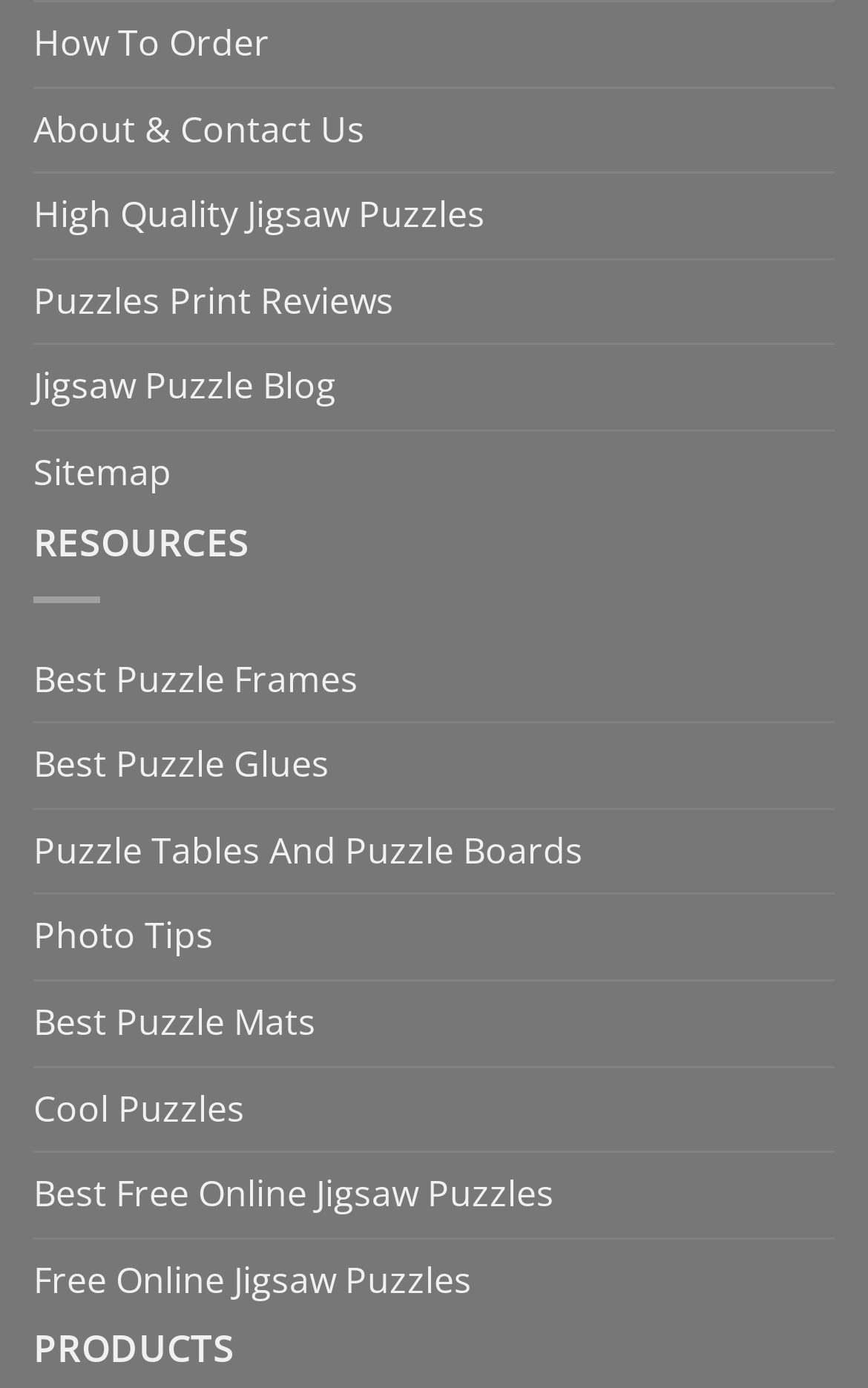Determine the bounding box coordinates of the clickable element to achieve the following action: 'Check out 'Free Online Jigsaw Puzzles''. Provide the coordinates as four float values between 0 and 1, formatted as [left, top, right, bottom].

[0.038, 0.893, 0.544, 0.953]